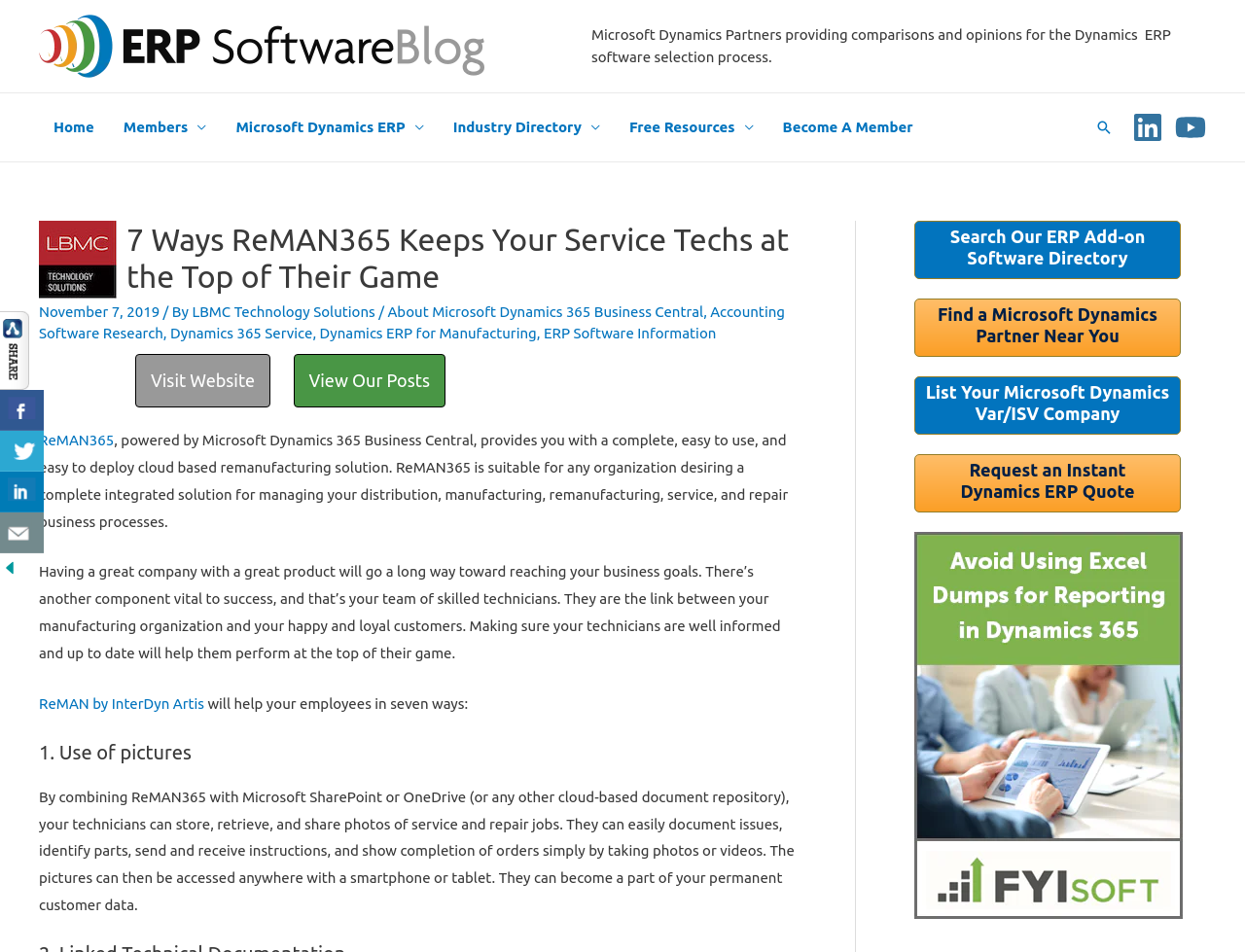How many ways does ReMAN365 help service technicians?
Please answer the question with as much detail and depth as you can.

I found the answer by reading the text on the webpage, which states 'will help your employees in seven ways'. This implies that ReMAN365 helps service technicians in seven ways.